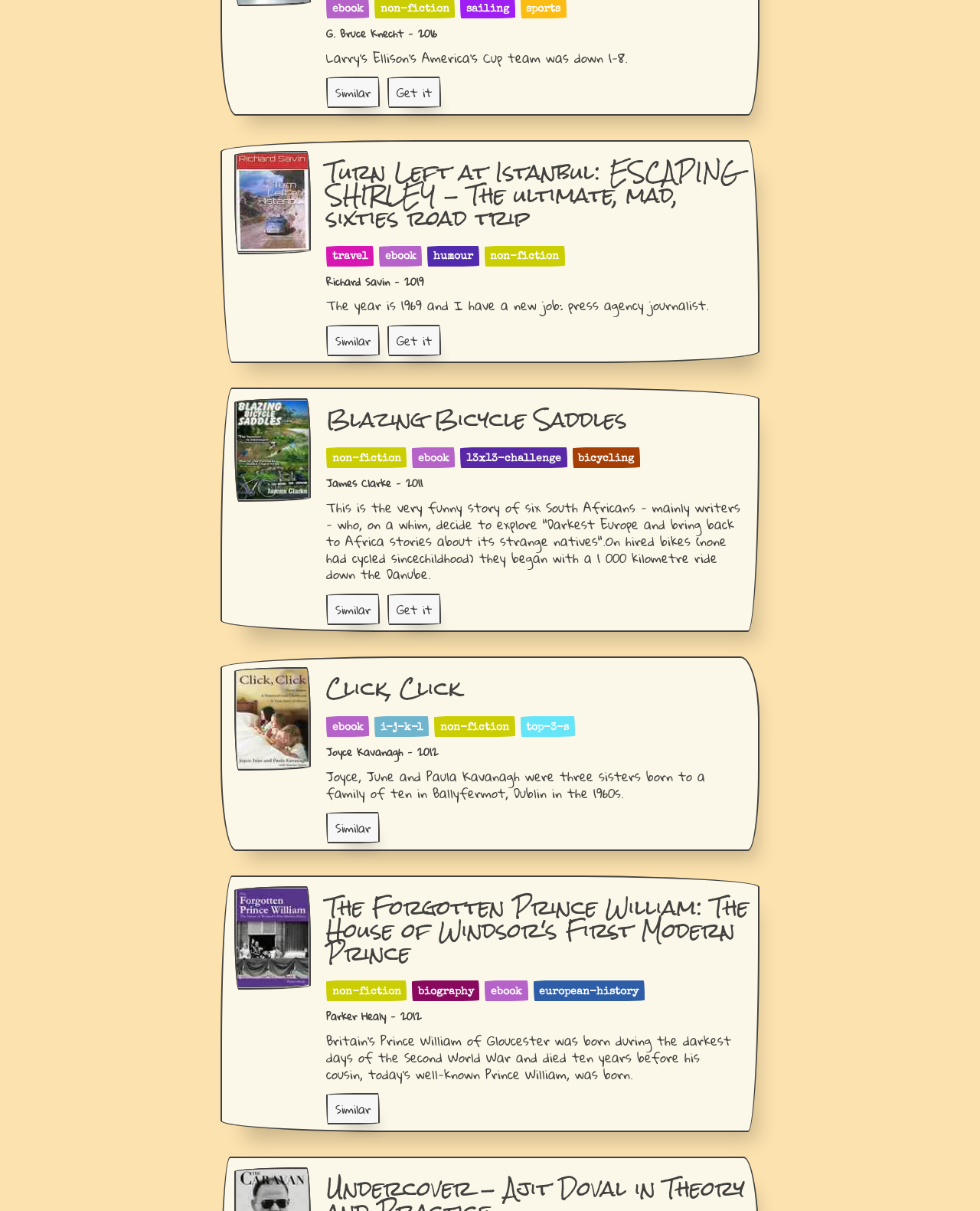Identify the bounding box coordinates of the region that needs to be clicked to carry out this instruction: "Get the book 'Turn Left at Istanbul'". Provide these coordinates as four float numbers ranging from 0 to 1, i.e., [left, top, right, bottom].

[0.395, 0.066, 0.45, 0.087]